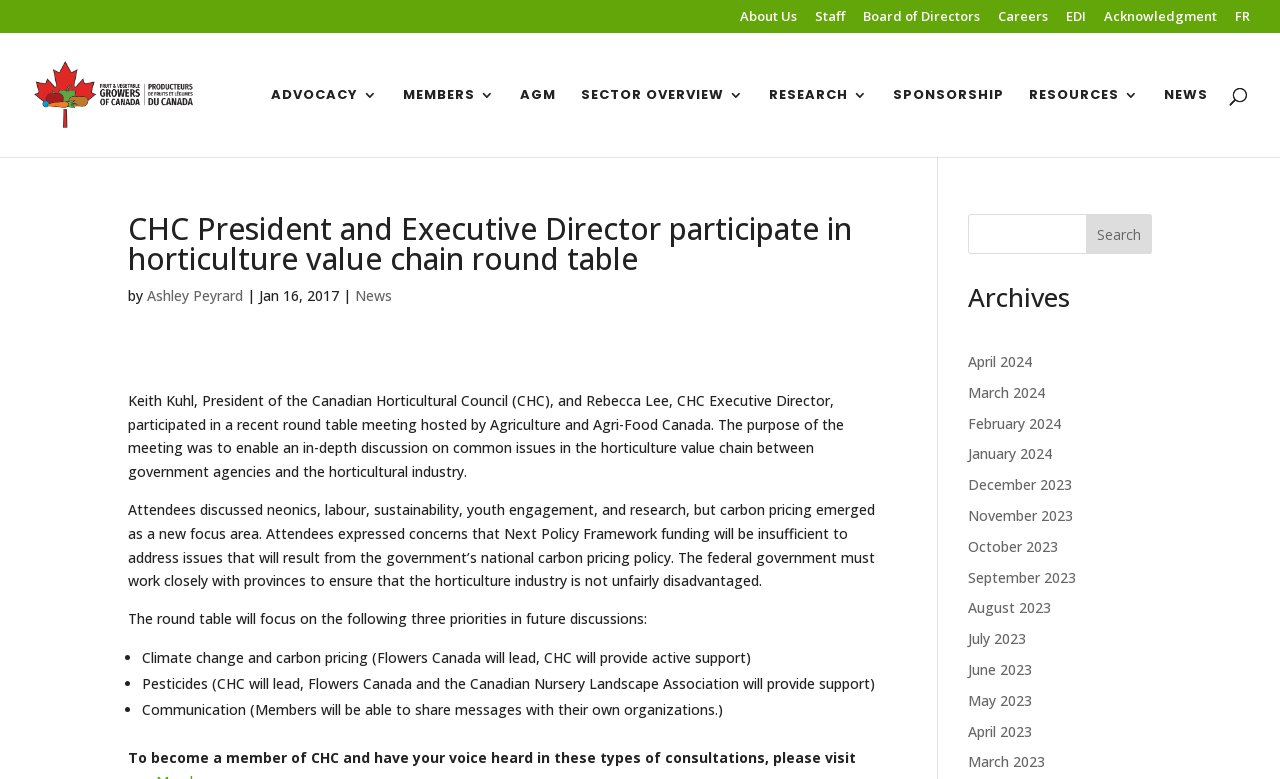Describe all the significant parts and information present on the webpage.

This webpage is about the Canadian Horticultural Council (CHC) and features a news article about the CHC President and Executive Director participating in a horticulture value chain round table meeting hosted by Agriculture and Agri-Food Canada. 

At the top of the page, there are several links to different sections of the website, including "About Us", "Staff", "Board of Directors", "Careers", "EDI", "Acknowledgment", and "FR". 

Below these links, there is a logo of FVGC, accompanied by a link to the FVGC website. 

To the right of the logo, there are several links to different categories, including "ADVOCACY", "MEMBERS", "AGM", "SECTOR OVERVIEW", "RESEARCH", "SPONSORSHIP", "RESOURCES", and "NEWS". 

Below these links, there is a search bar with a search button. 

The main content of the page is a news article, which starts with a heading that indicates the topic of the article. The article is written by Ashley Peyrard and was published on January 16, 2017. 

The article discusses the round table meeting, where attendees discussed various issues in the horticulture value chain, including neonics, labour, sustainability, youth engagement, and research. The article highlights the concerns expressed by attendees regarding the government's national carbon pricing policy and its potential impact on the horticulture industry. 

The article also mentions that the round table will focus on three priorities in future discussions: climate change and carbon pricing, pesticides, and communication. 

On the right side of the page, there is a section titled "Archives", which lists links to news articles from different months, ranging from April 2024 to March 2023.